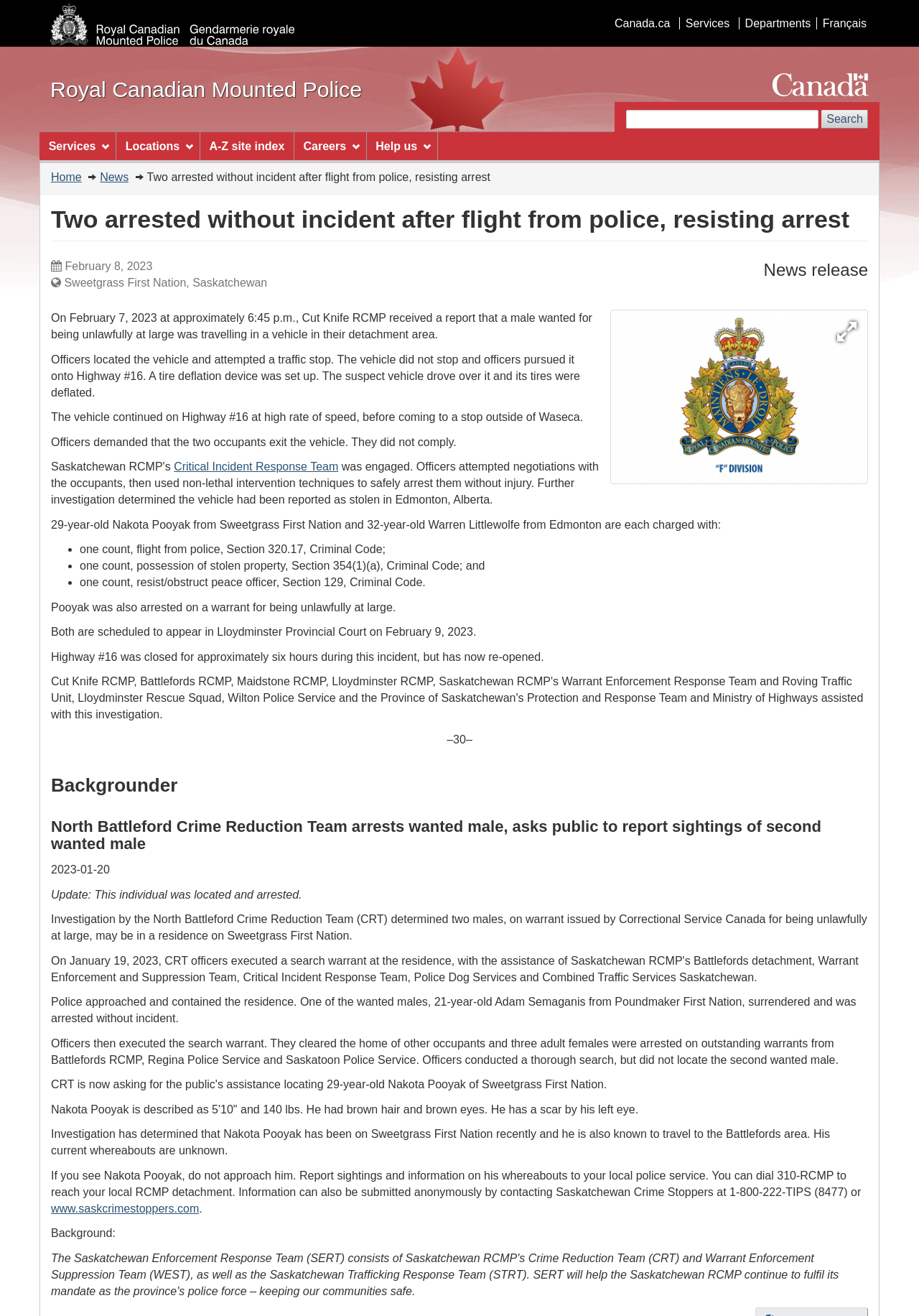What is the language of the webpage?
Could you answer the question in a detailed manner, providing as much information as possible?

I inferred the language of the webpage by looking at the text content, which appears to be in English. Additionally, there is a 'Language selection' option at the top of the webpage, which suggests that the default language is English.